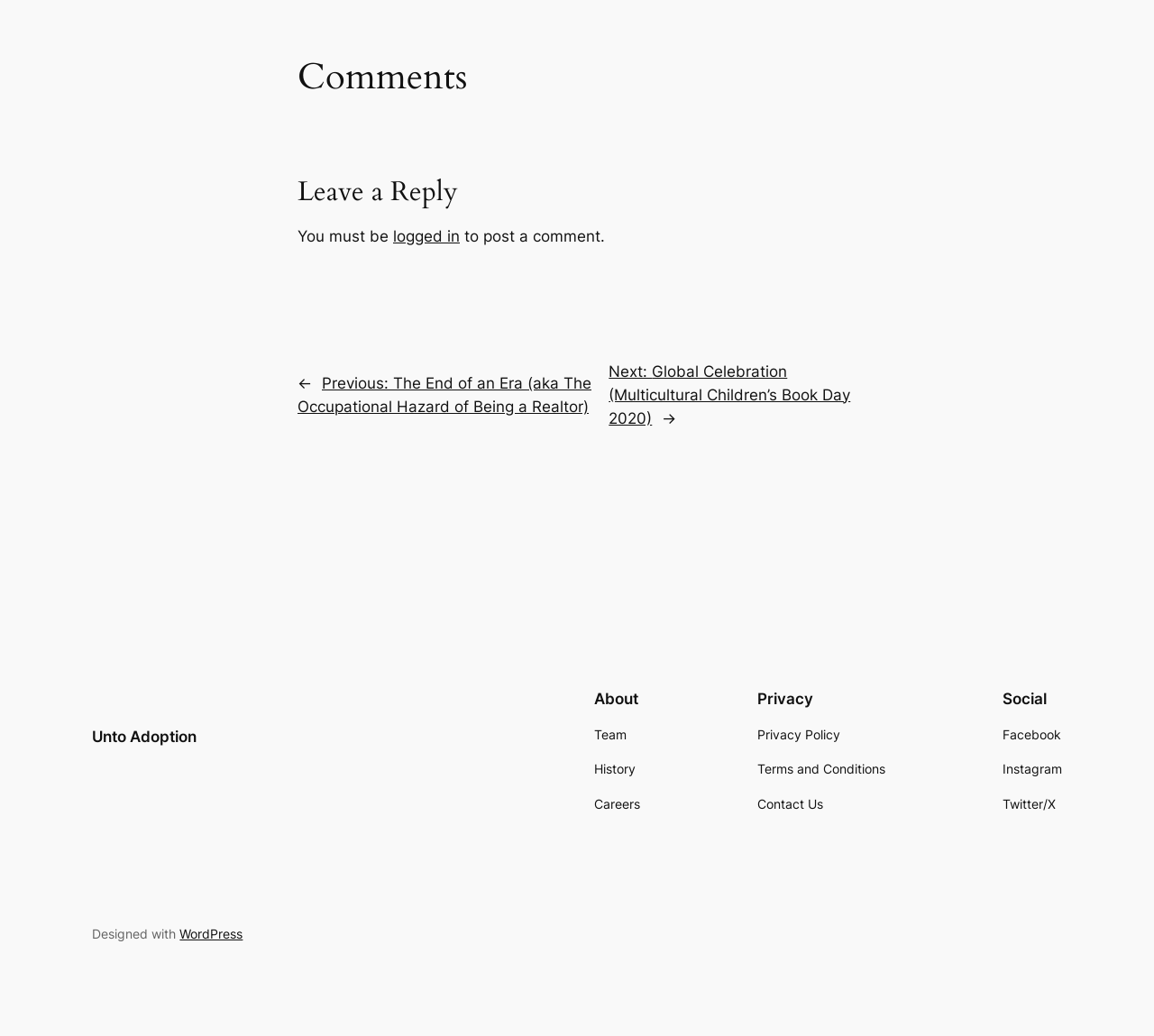Locate the bounding box coordinates of the element that needs to be clicked to carry out the instruction: "Click on 'logged in' to log in to the website". The coordinates should be given as four float numbers ranging from 0 to 1, i.e., [left, top, right, bottom].

[0.341, 0.219, 0.398, 0.236]